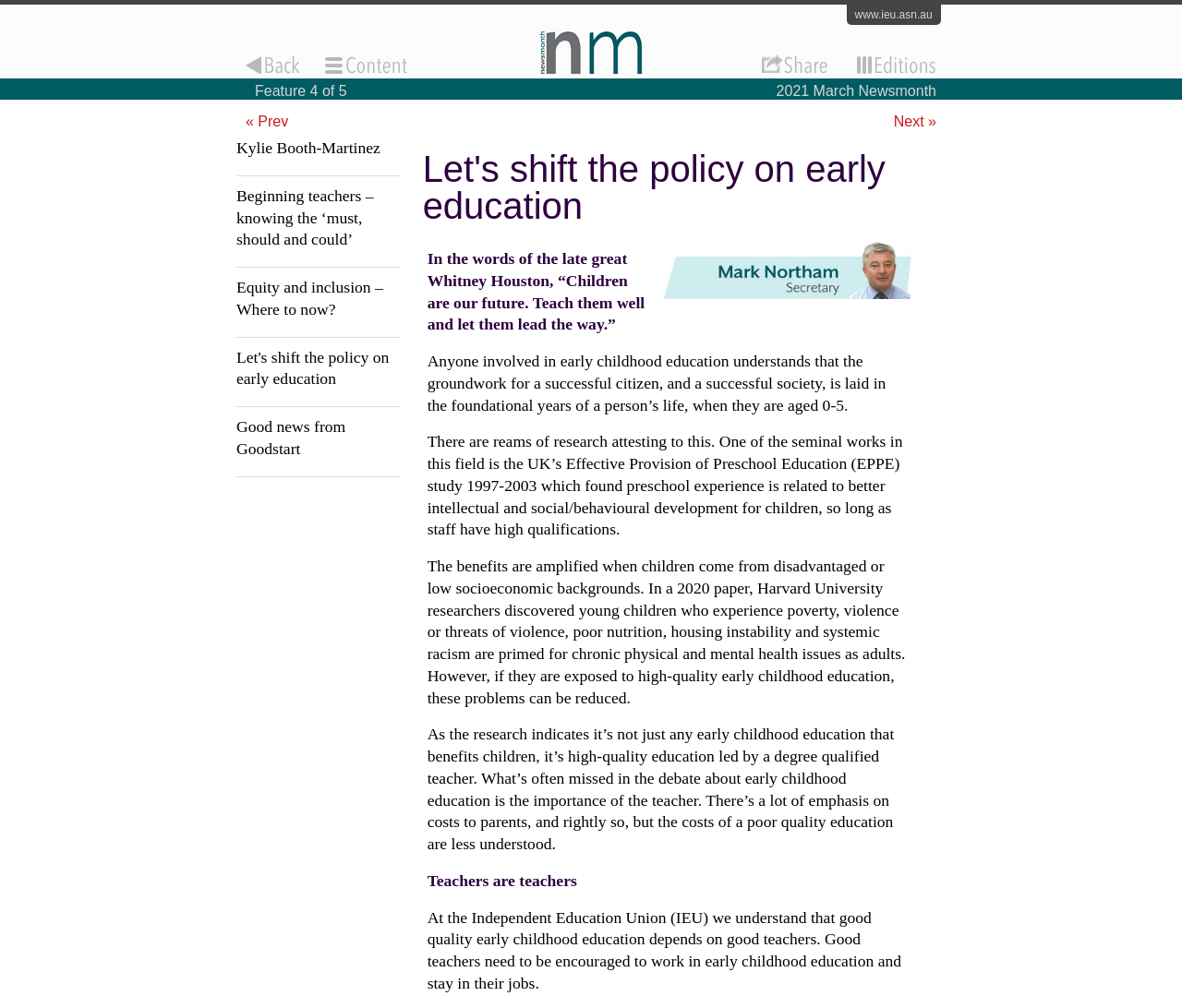Determine the bounding box coordinates of the region that needs to be clicked to achieve the task: "visit the IEU website".

[0.716, 0.005, 0.796, 0.025]